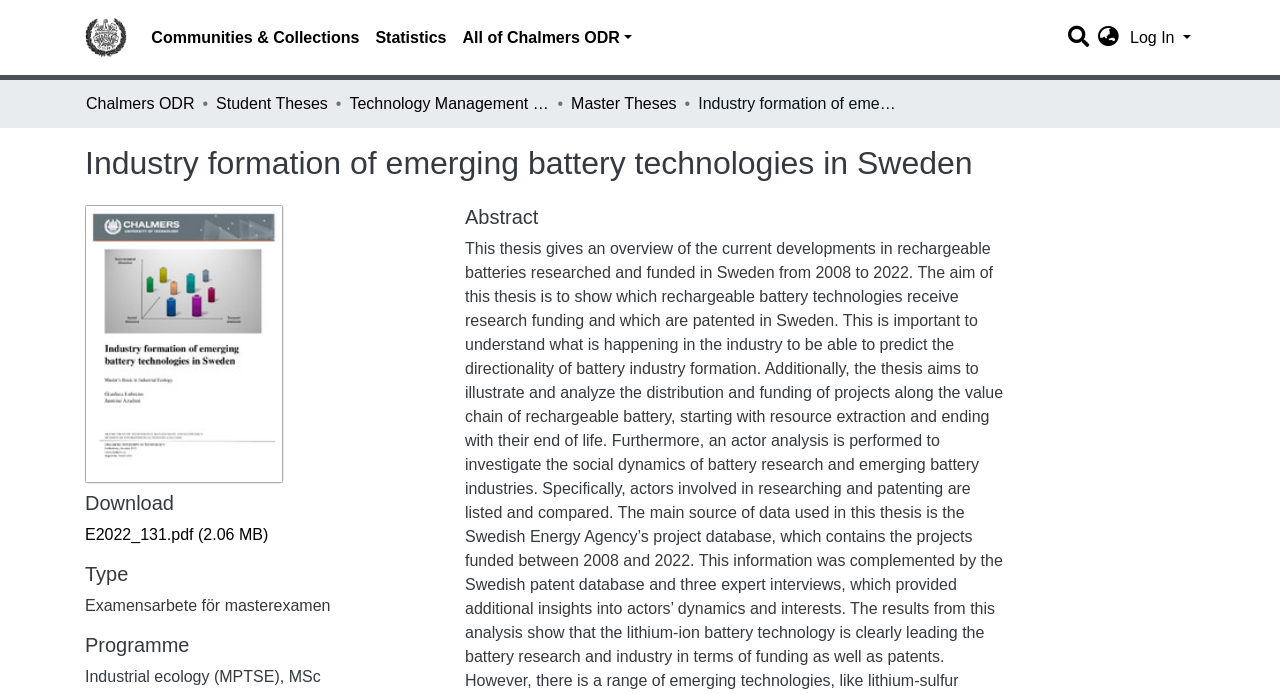Please provide a one-word or phrase answer to the question: 
What is the programme of the thesis?

Industrial ecology (MPTSE), MSc